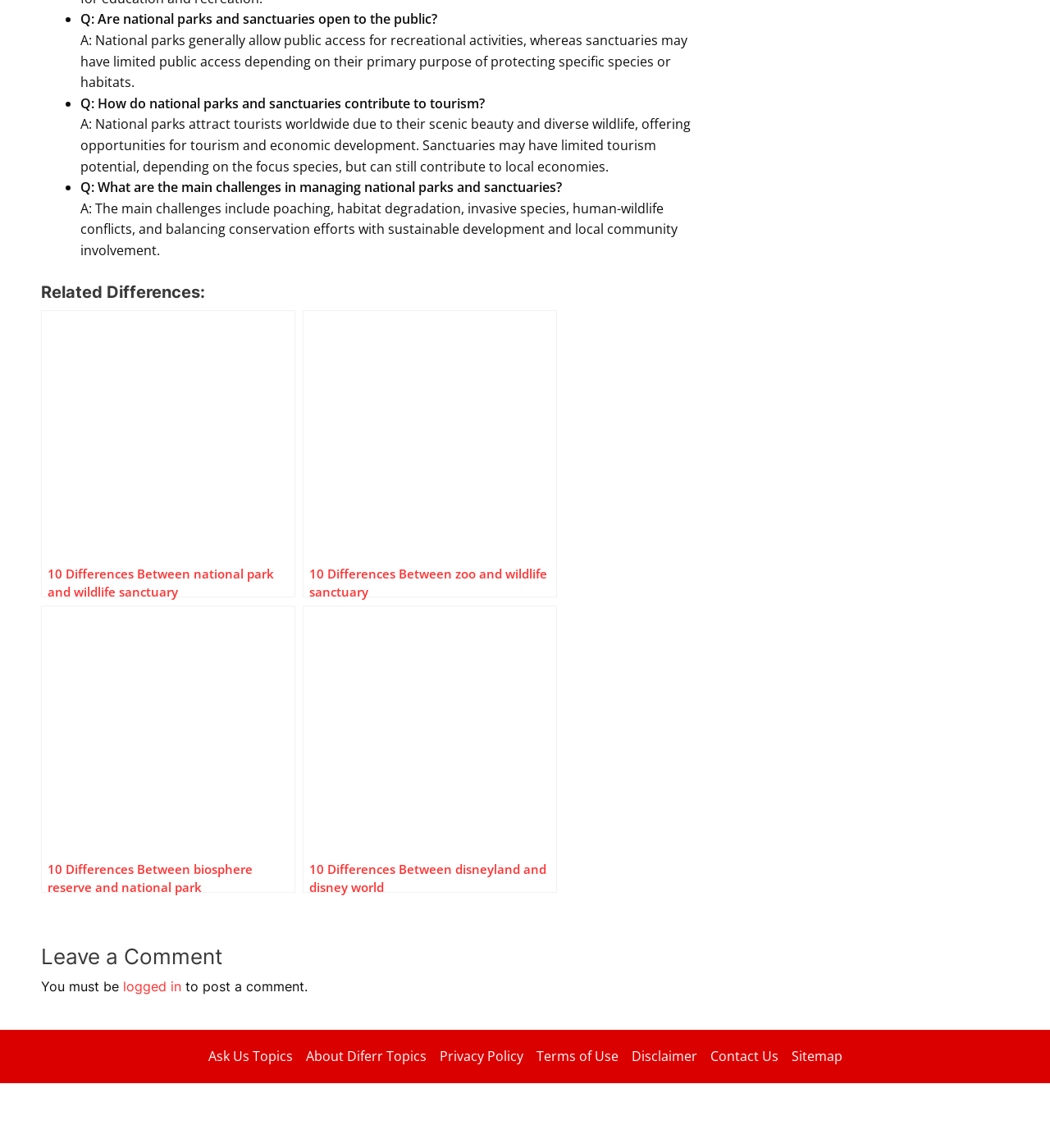Determine the bounding box coordinates for the clickable element required to fulfill the instruction: "Click on 'Contact Us'". Provide the coordinates as four float numbers between 0 and 1, i.e., [left, top, right, bottom].

[0.67, 0.911, 0.747, 0.93]